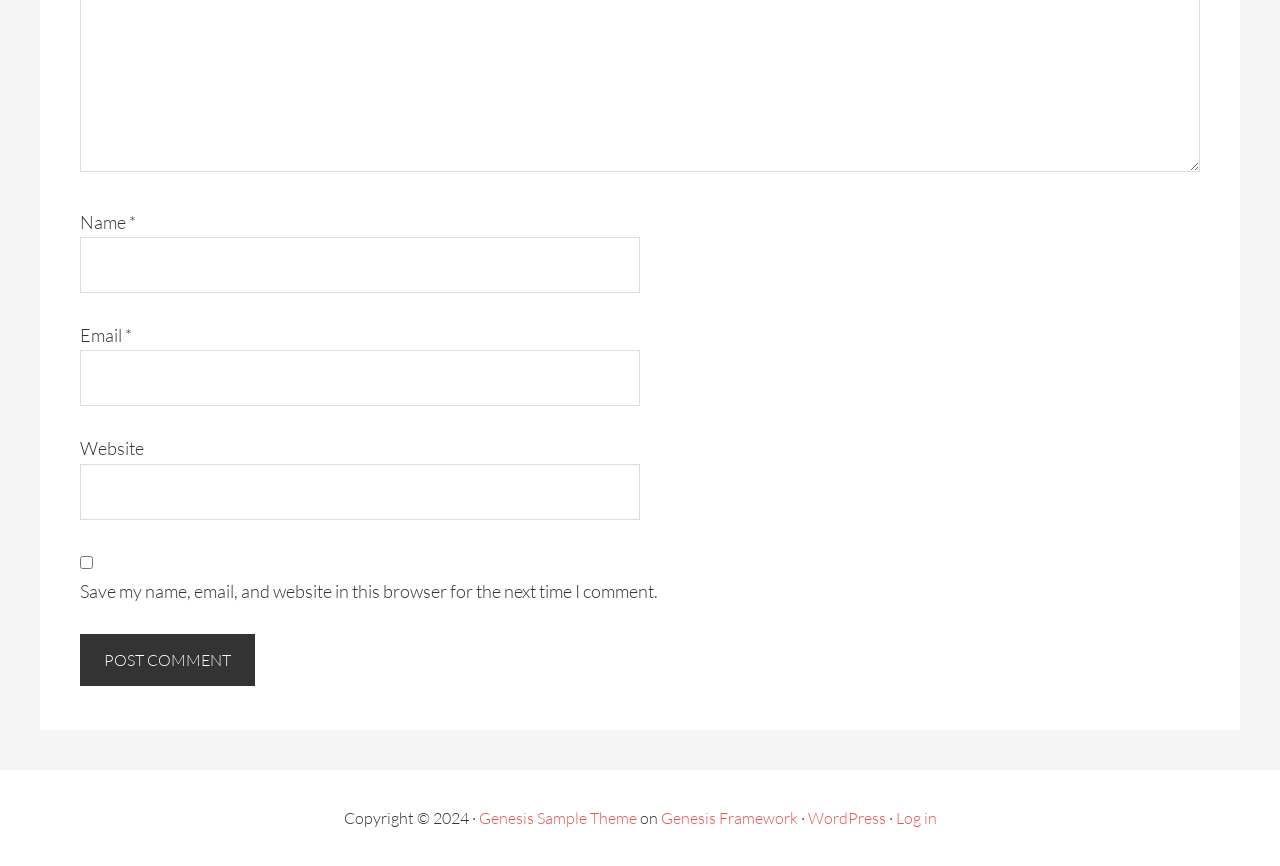Please determine the bounding box coordinates of the area that needs to be clicked to complete this task: 'Post your comment'. The coordinates must be four float numbers between 0 and 1, formatted as [left, top, right, bottom].

[0.062, 0.732, 0.199, 0.792]